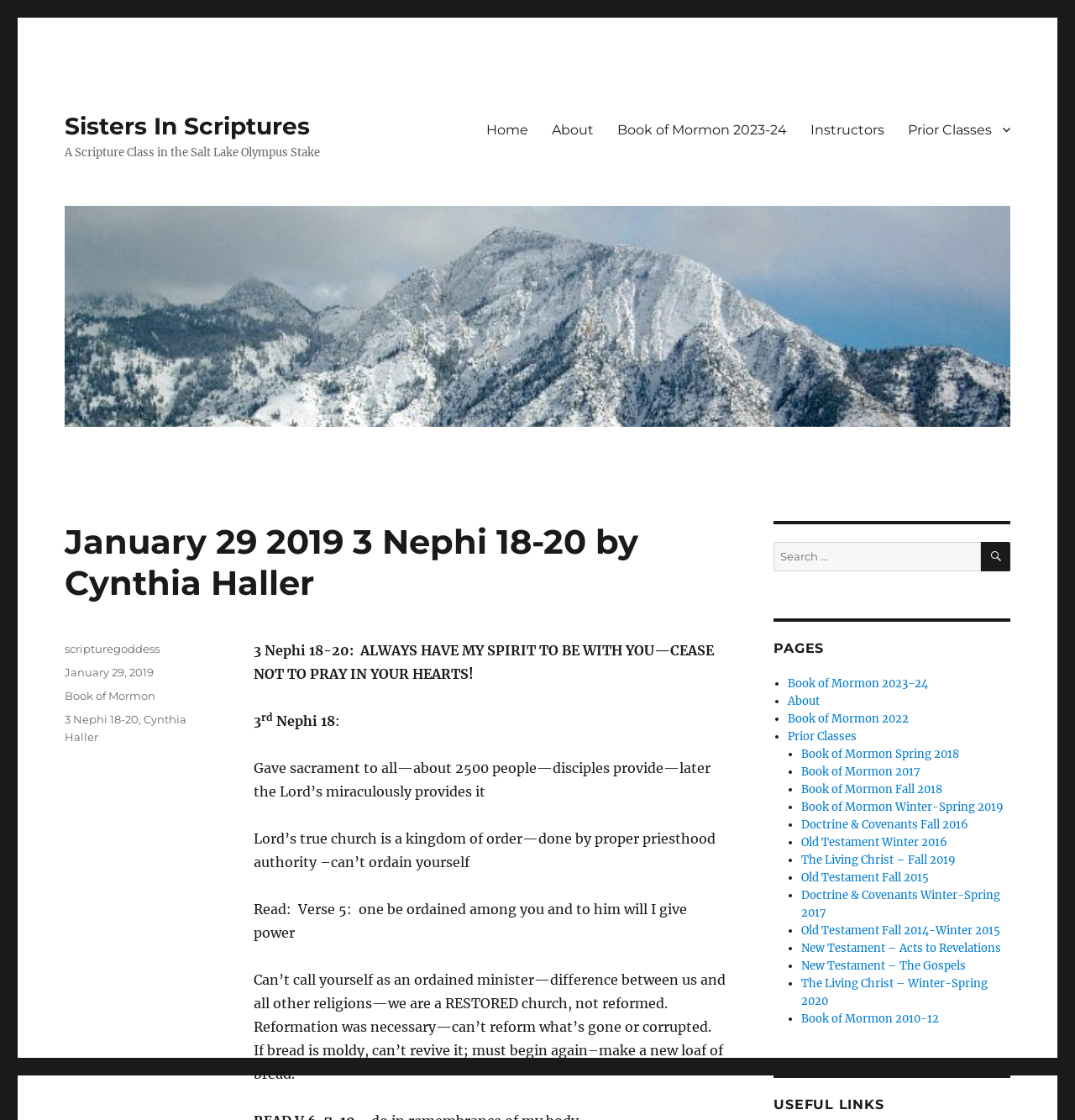Please specify the bounding box coordinates in the format (top-left x, top-left y, bottom-right x, bottom-right y), with all values as floating point numbers between 0 and 1. Identify the bounding box of the UI element described by: alt="Sisters In Scriptures"

[0.06, 0.184, 0.94, 0.381]